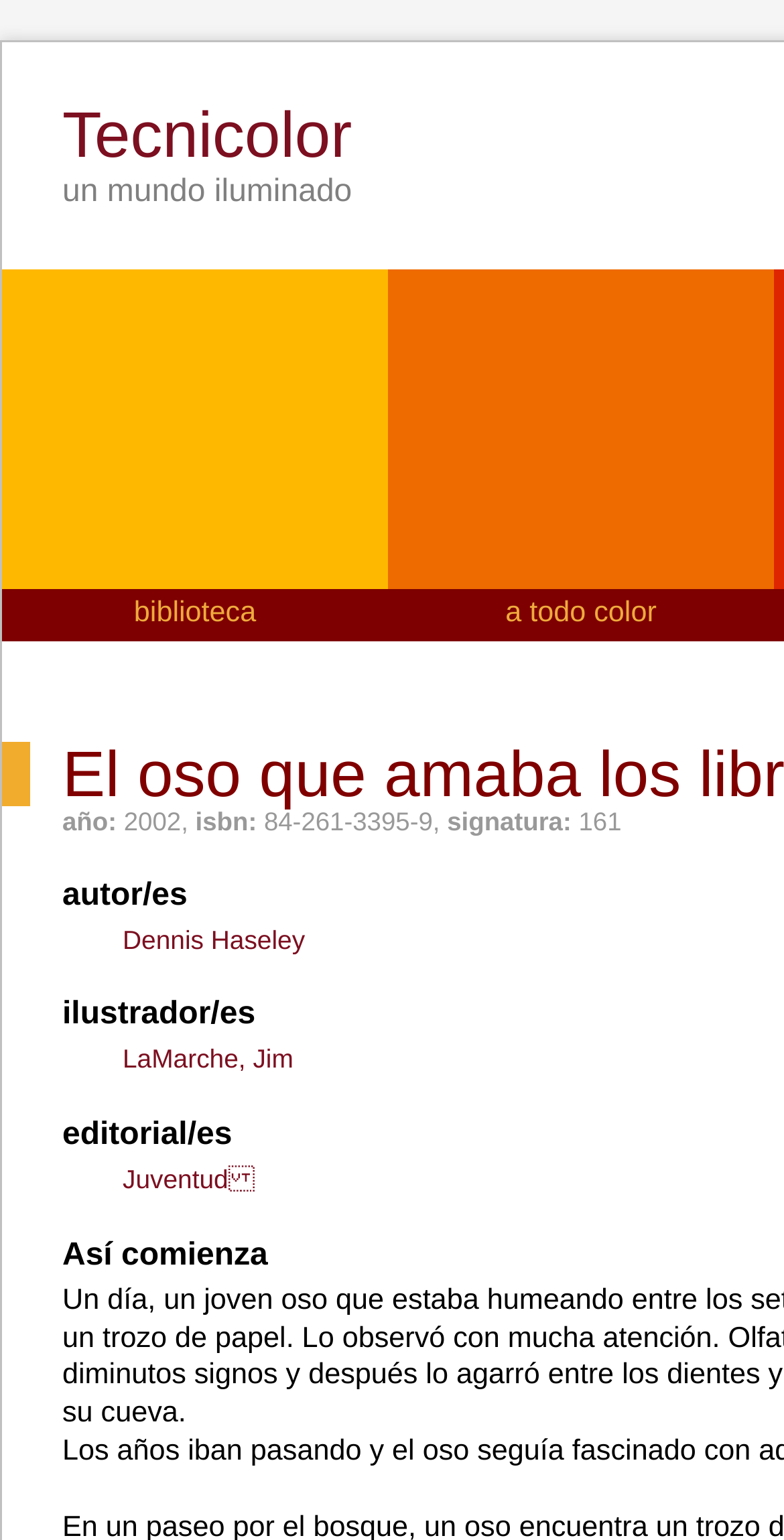Given the description of the UI element: "Dennis Haseley", predict the bounding box coordinates in the form of [left, top, right, bottom], with each value being a float between 0 and 1.

[0.156, 0.6, 0.389, 0.62]